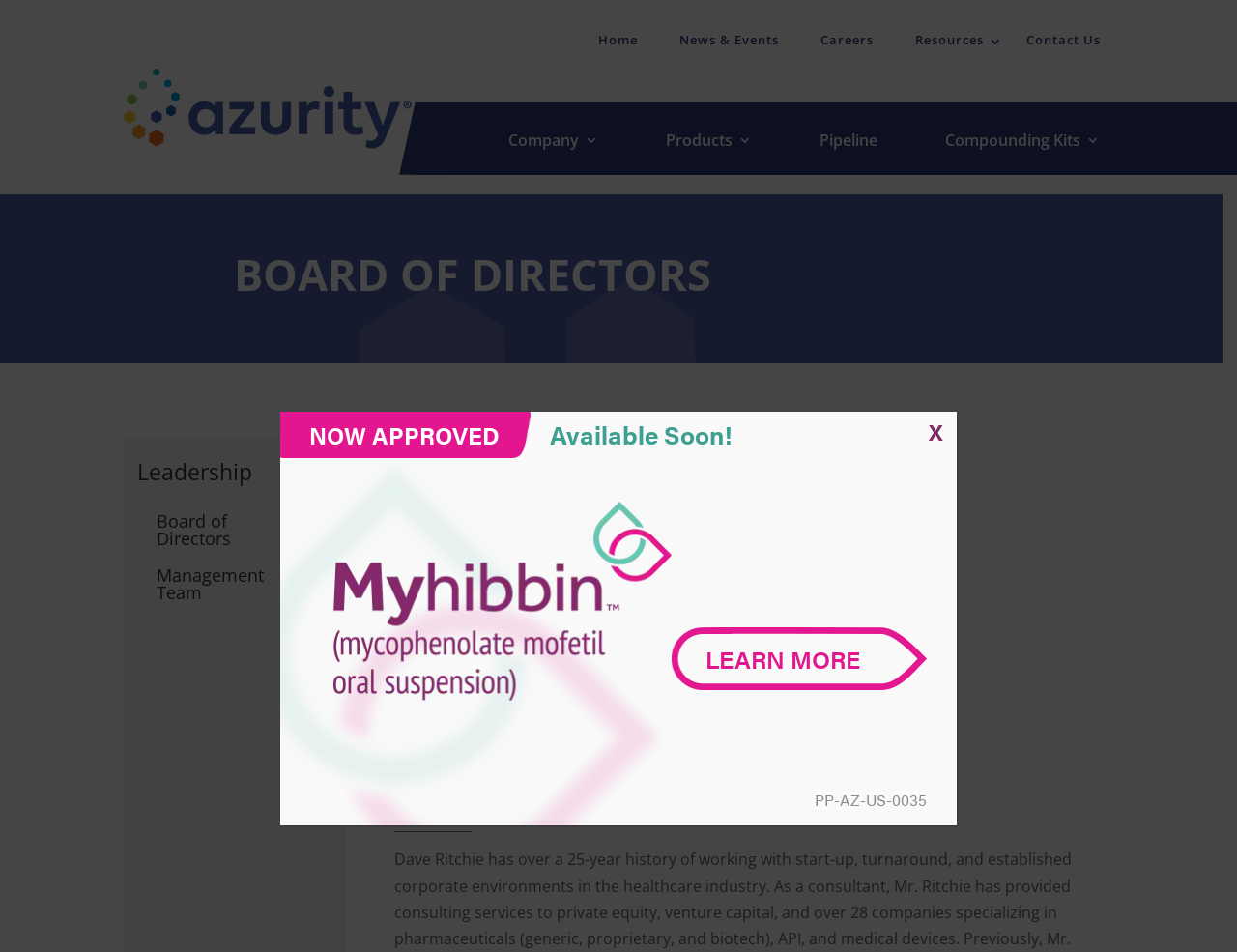What is the name of the person on the webpage?
Answer the question with a single word or phrase, referring to the image.

Dave Ritchie